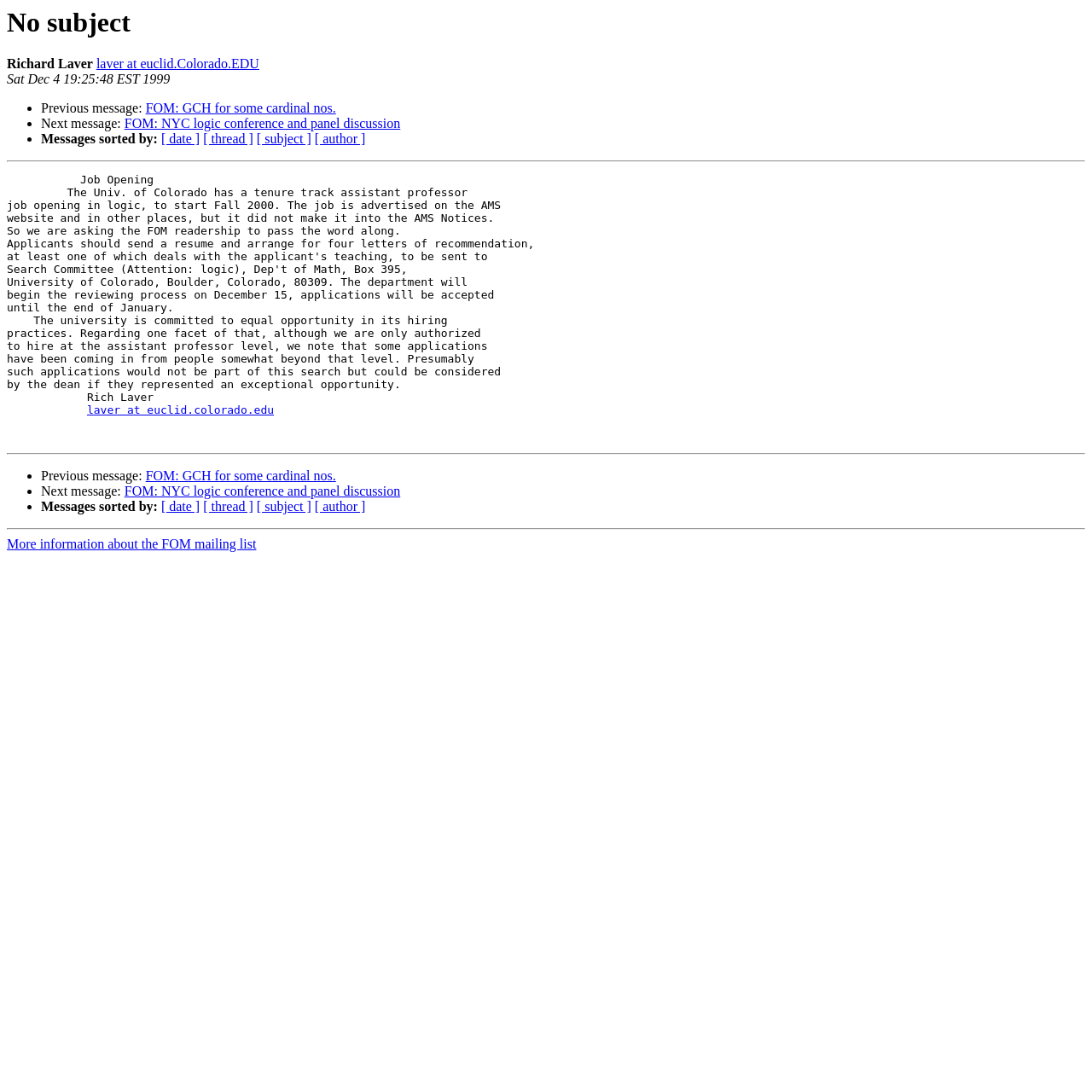Extract the bounding box coordinates for the described element: "[ thread ]". The coordinates should be represented as four float numbers between 0 and 1: [left, top, right, bottom].

[0.186, 0.457, 0.232, 0.471]